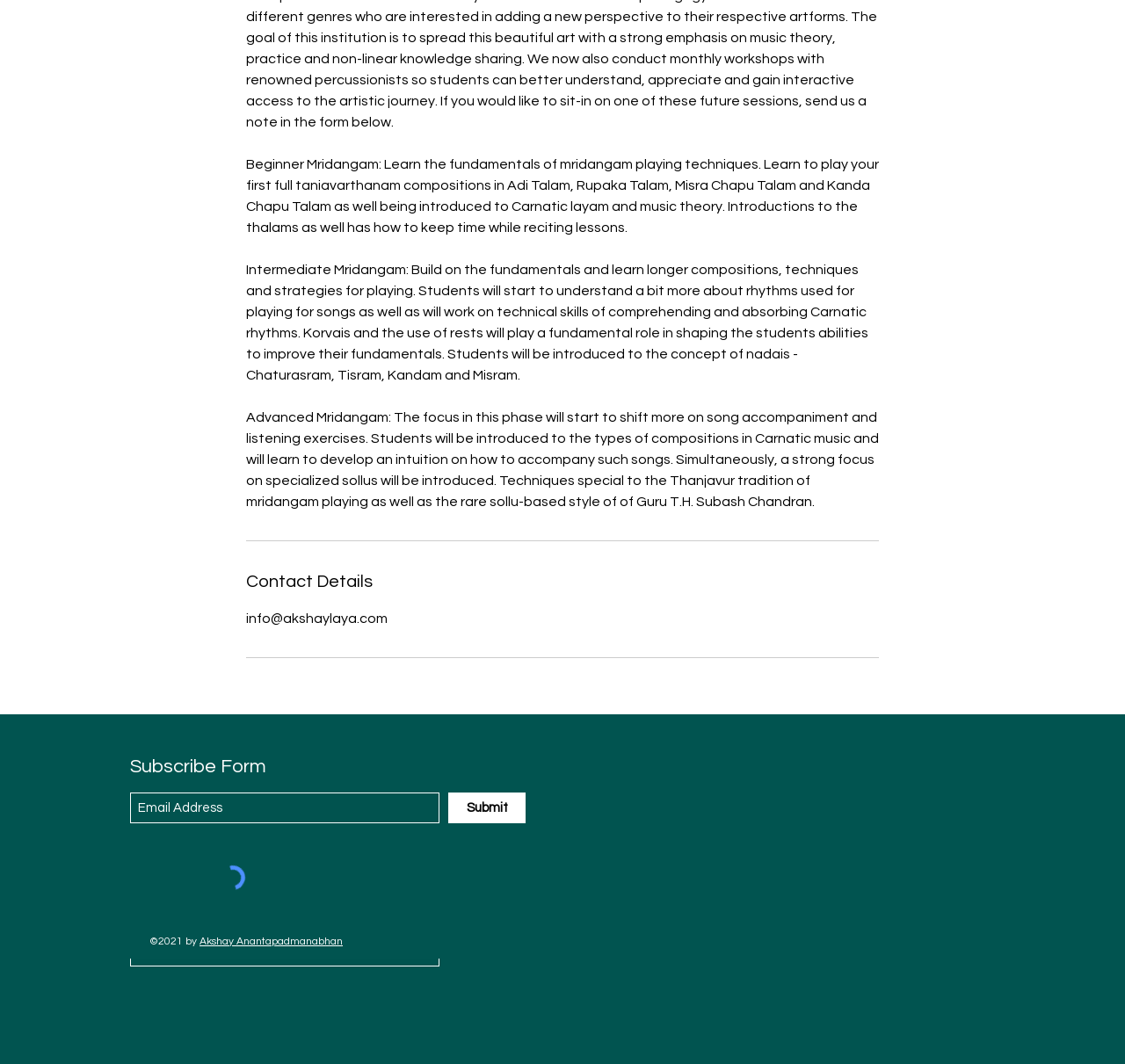Given the description: "aria-label="Email Address" name="email" placeholder="Email Address"", determine the bounding box coordinates of the UI element. The coordinates should be formatted as four float numbers between 0 and 1, [left, top, right, bottom].

[0.116, 0.745, 0.391, 0.774]